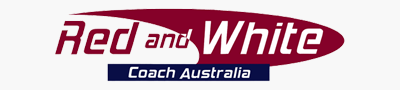What is written in the blue box?
Based on the content of the image, thoroughly explain and answer the question.

Below the dynamic red and white lettering, the phrase 'Coach Australia' appears in a contrasting blue box, which suggests that the blue box contains the text 'Coach Australia'.